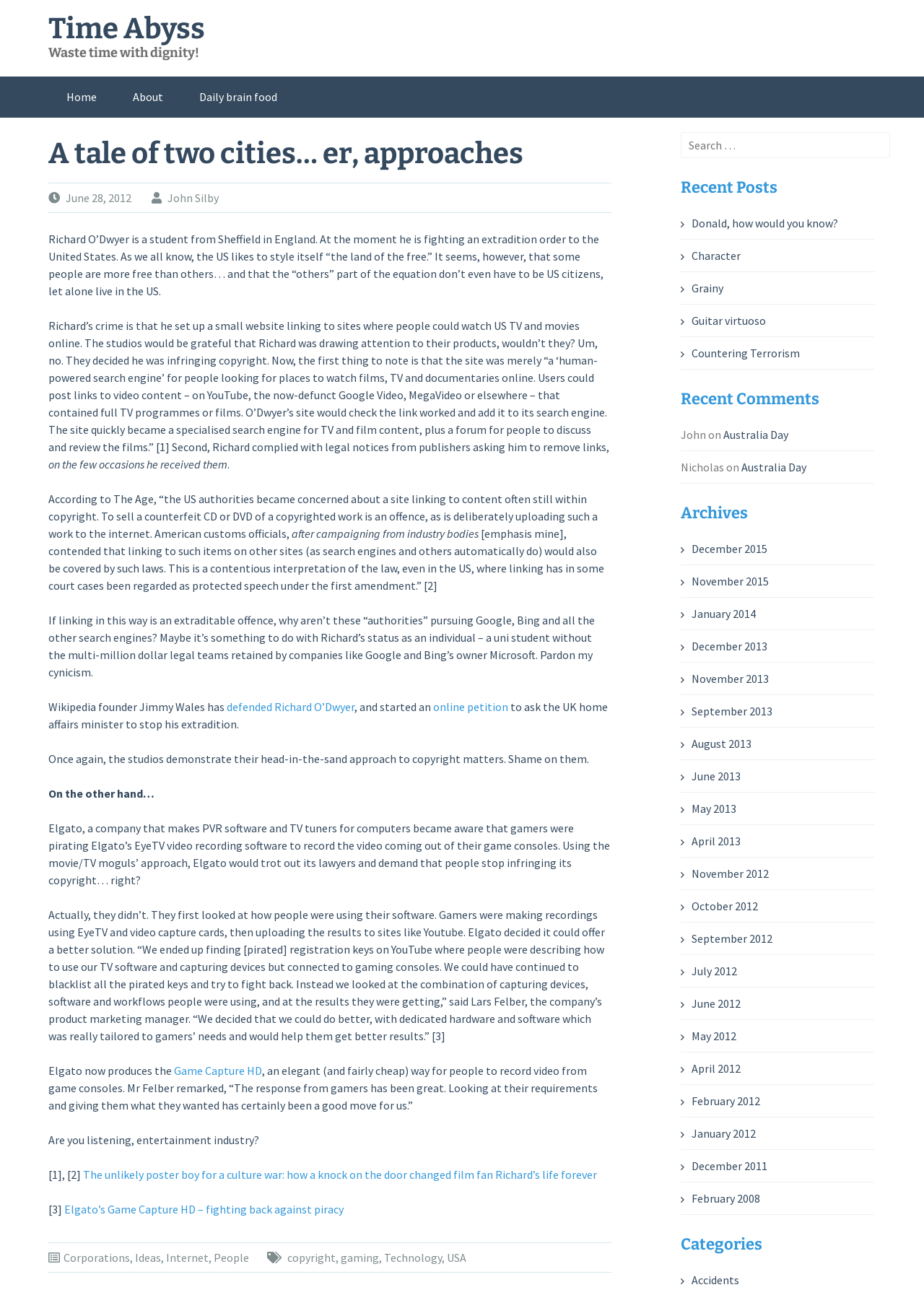Based on the image, provide a detailed response to the question:
What is the name of the product that Elgato created?

Elgato created a product called Game Capture HD, which is an elegant and affordable way for people to record video from game consoles.